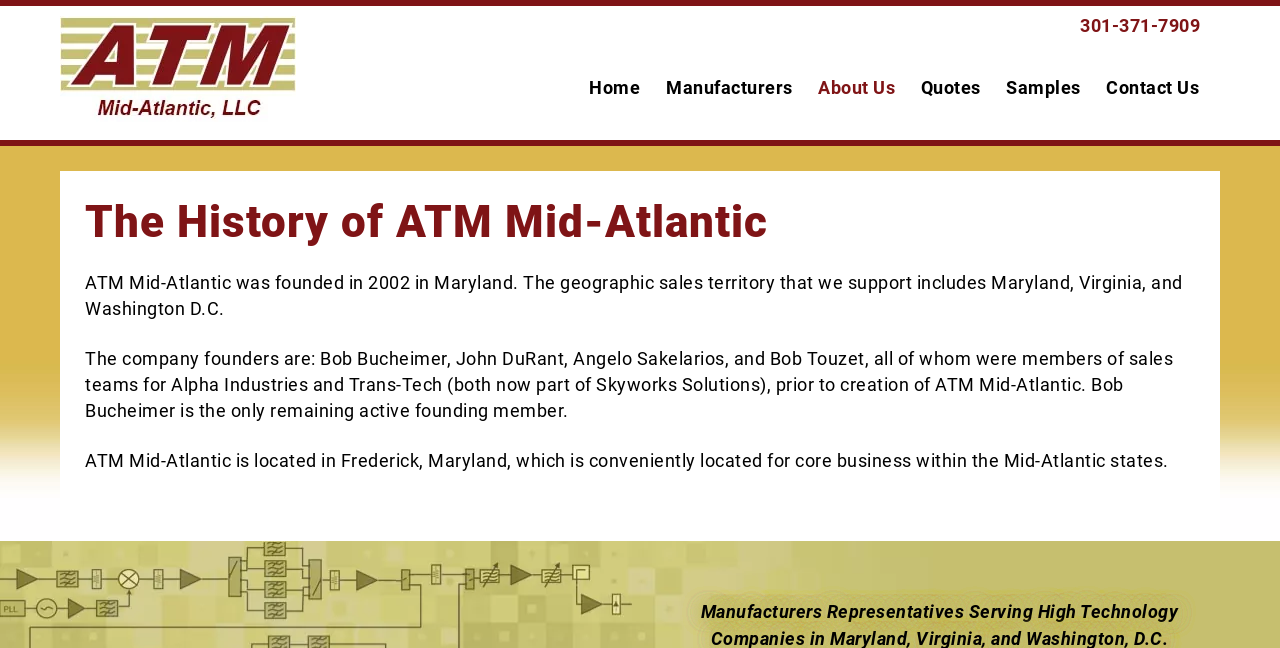Identify the bounding box coordinates for the UI element described as follows: "About Us". Ensure the coordinates are four float numbers between 0 and 1, formatted as [left, top, right, bottom].

[0.631, 0.099, 0.708, 0.172]